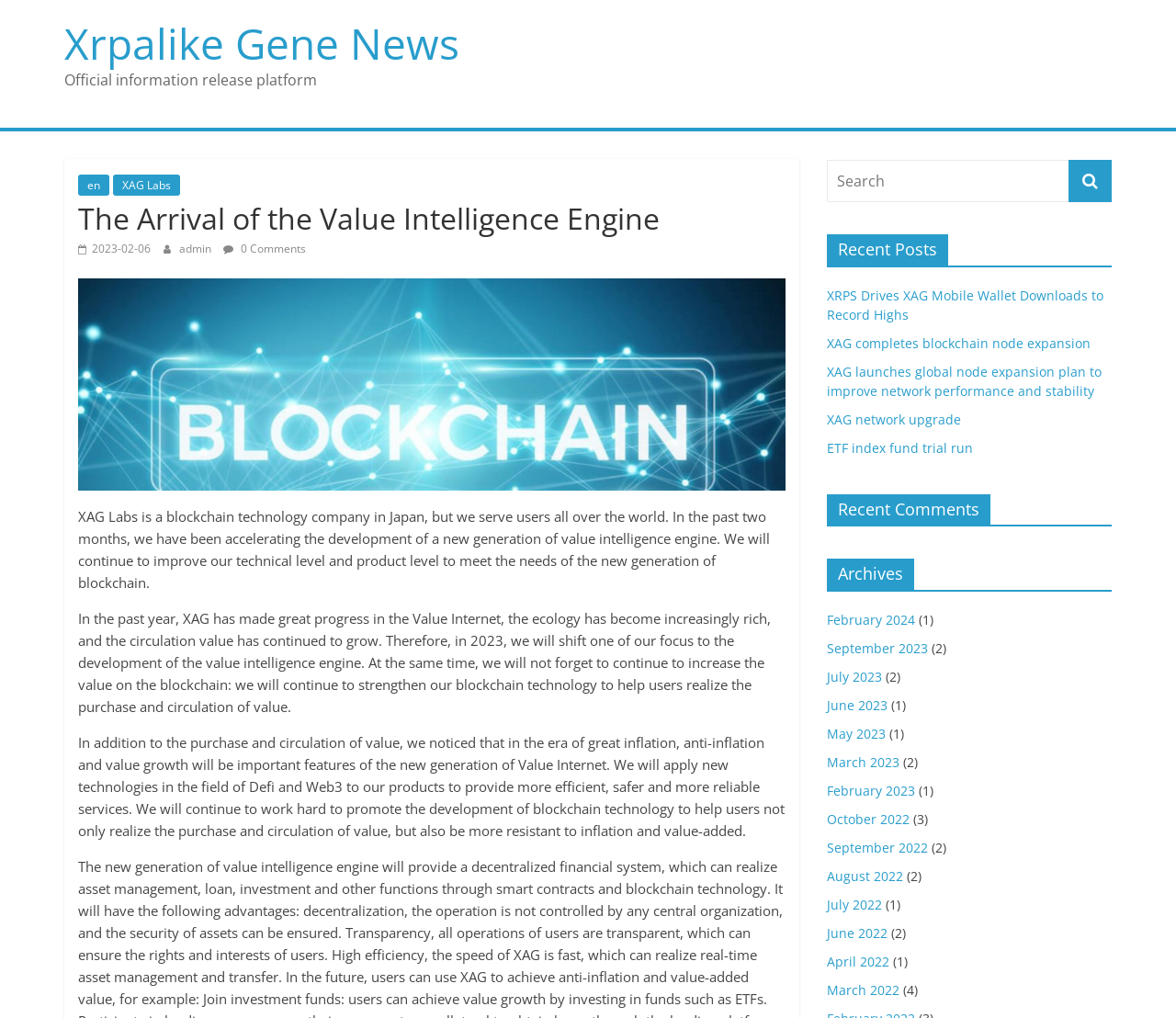Locate and extract the text of the main heading on the webpage.

The Arrival of the Value Intelligence Engine